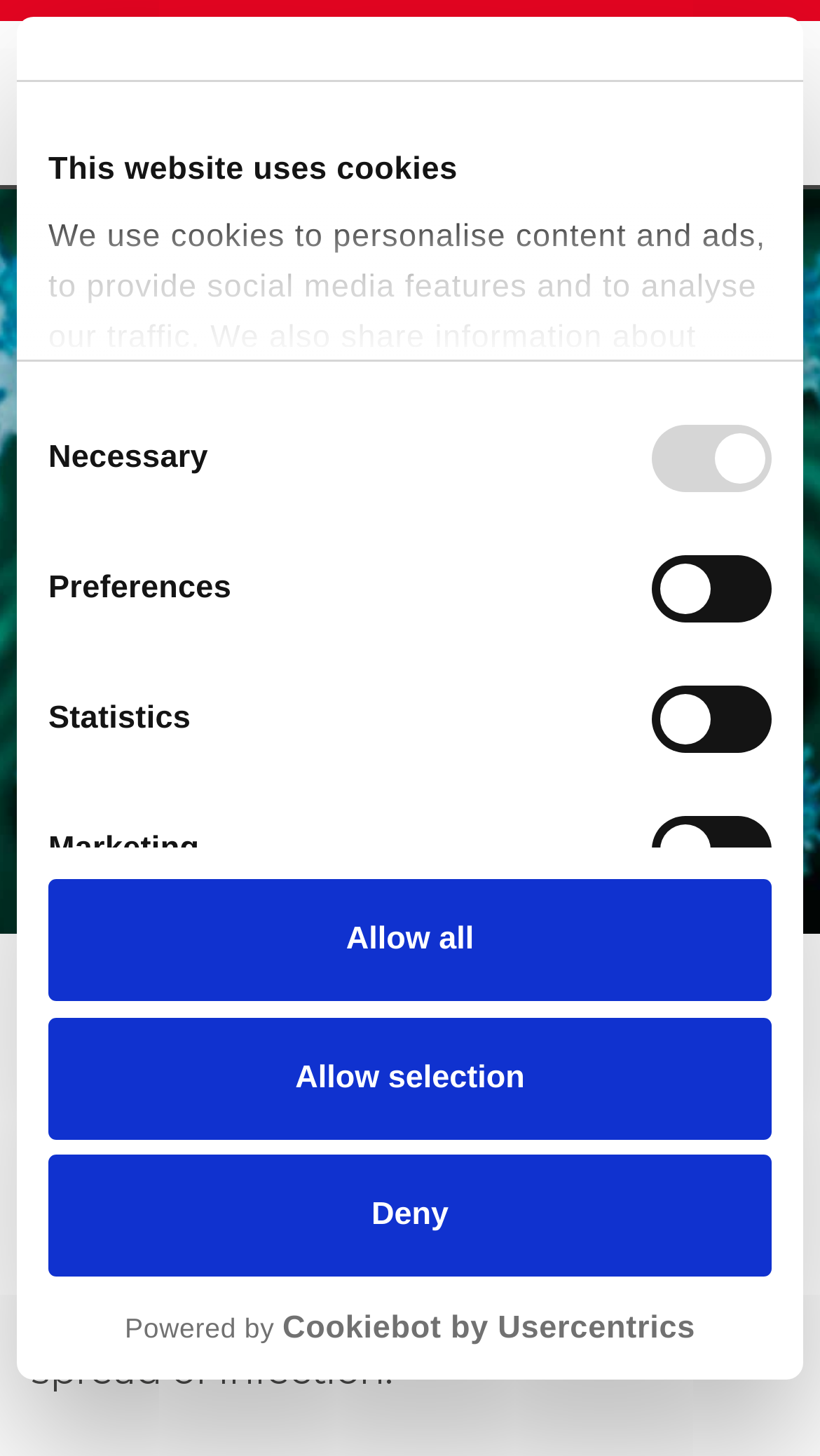Look at the image and answer the question in detail:
How many buttons are there in the cookie consent section?

The number of buttons in the cookie consent section can be determined by counting the buttons 'Deny', 'Allow selection', 'Allow all', and the 'Toggle navigation' button, which is located in the same section.